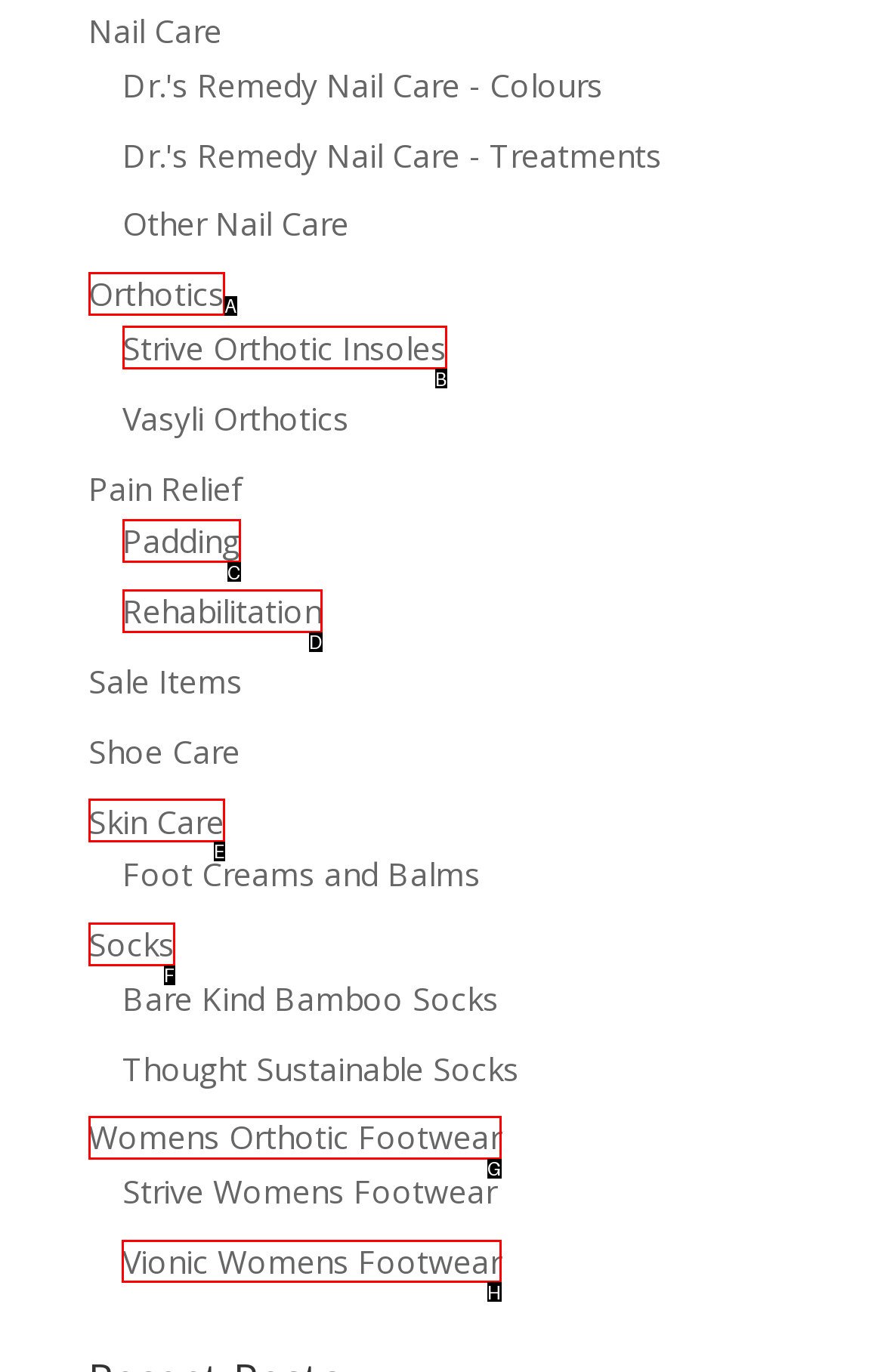Decide which HTML element to click to complete the task: Visit Vionic Womens Footwear Provide the letter of the appropriate option.

H